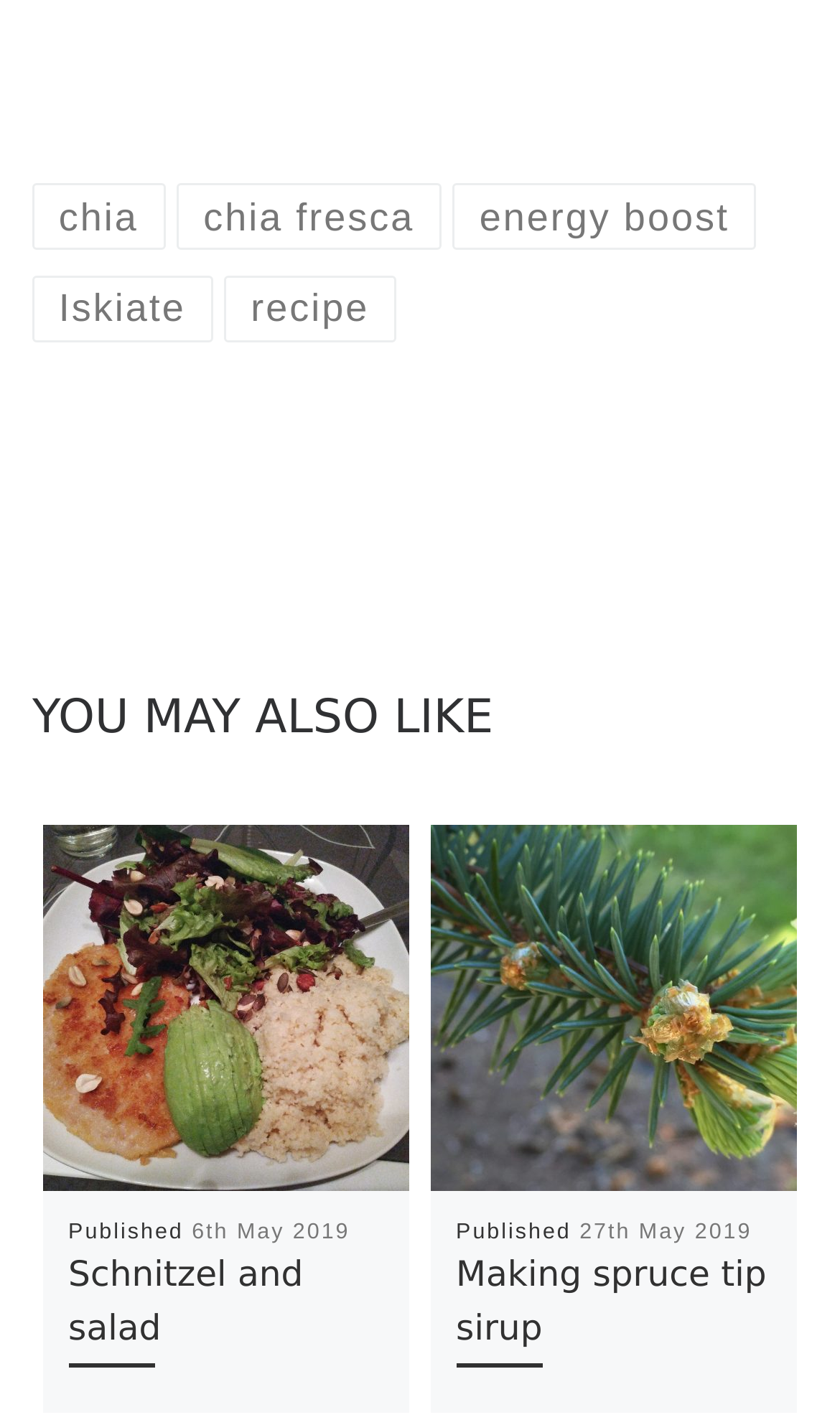Locate the coordinates of the bounding box for the clickable region that fulfills this instruction: "click chia link".

[0.038, 0.129, 0.196, 0.176]